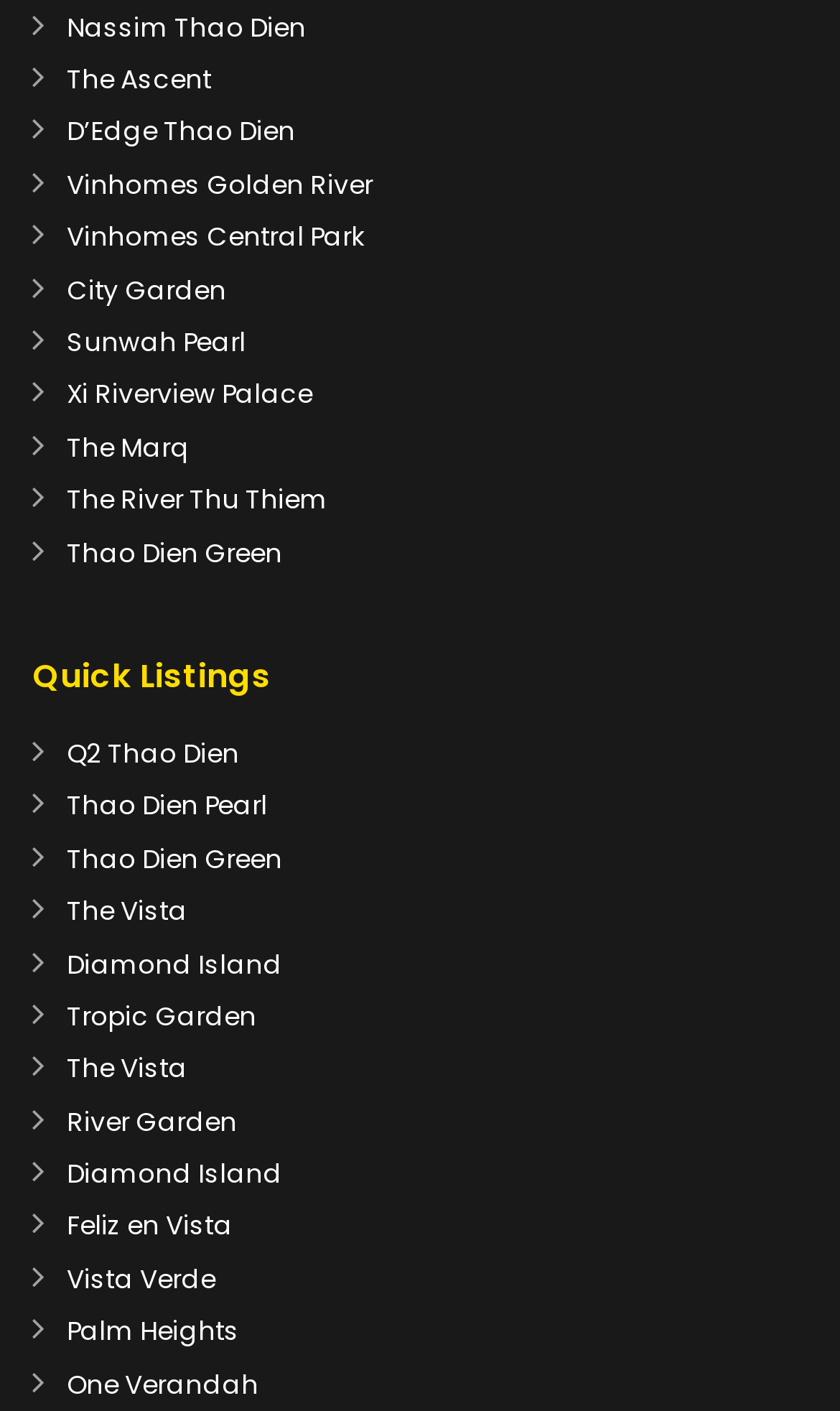Provide a short, one-word or phrase answer to the question below:
What is the project located at the bottom of the page?

One Verandah